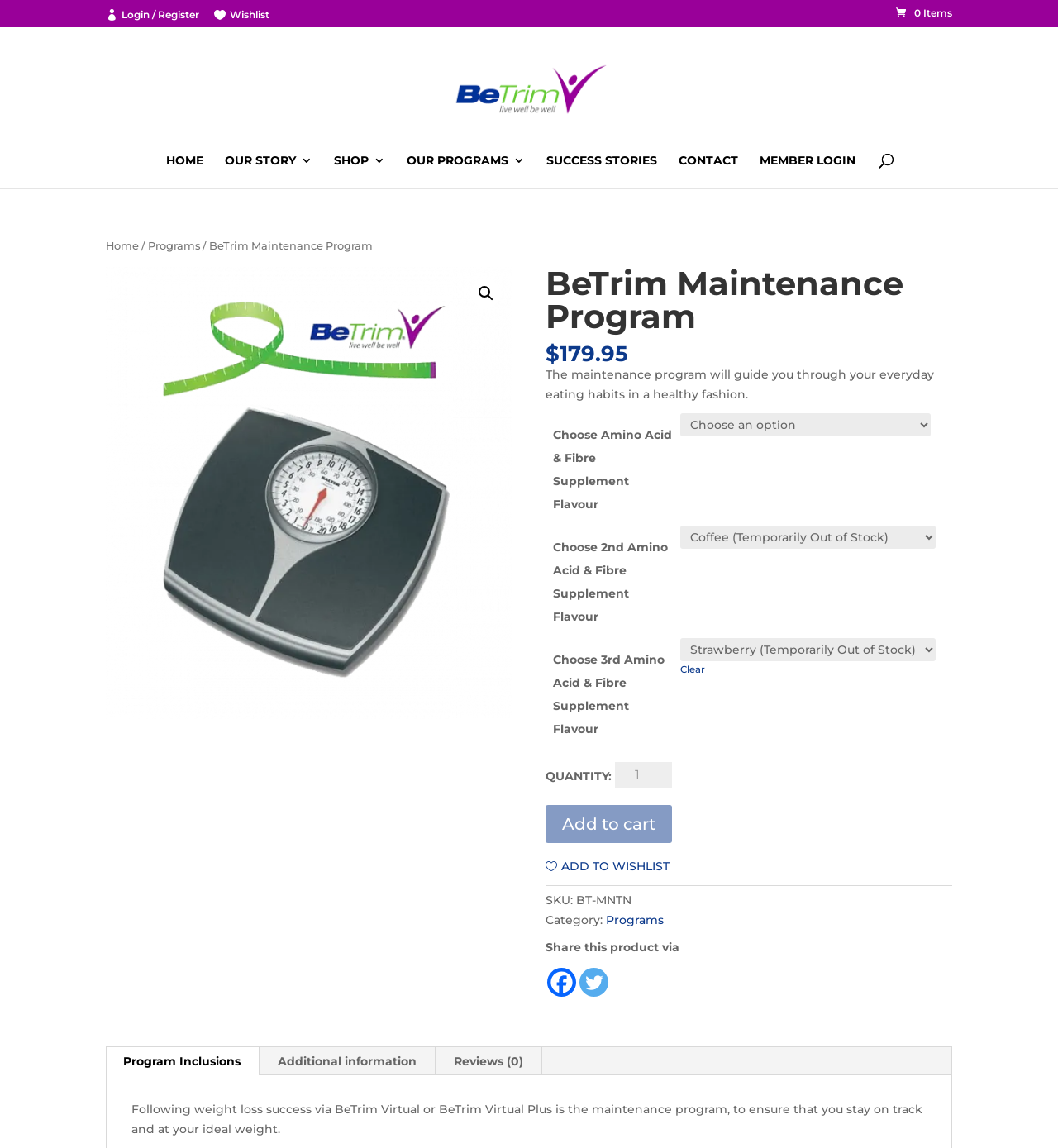Please find and report the bounding box coordinates of the element to click in order to perform the following action: "Search for products". The coordinates should be expressed as four float numbers between 0 and 1, in the format [left, top, right, bottom].

[0.157, 0.023, 0.877, 0.024]